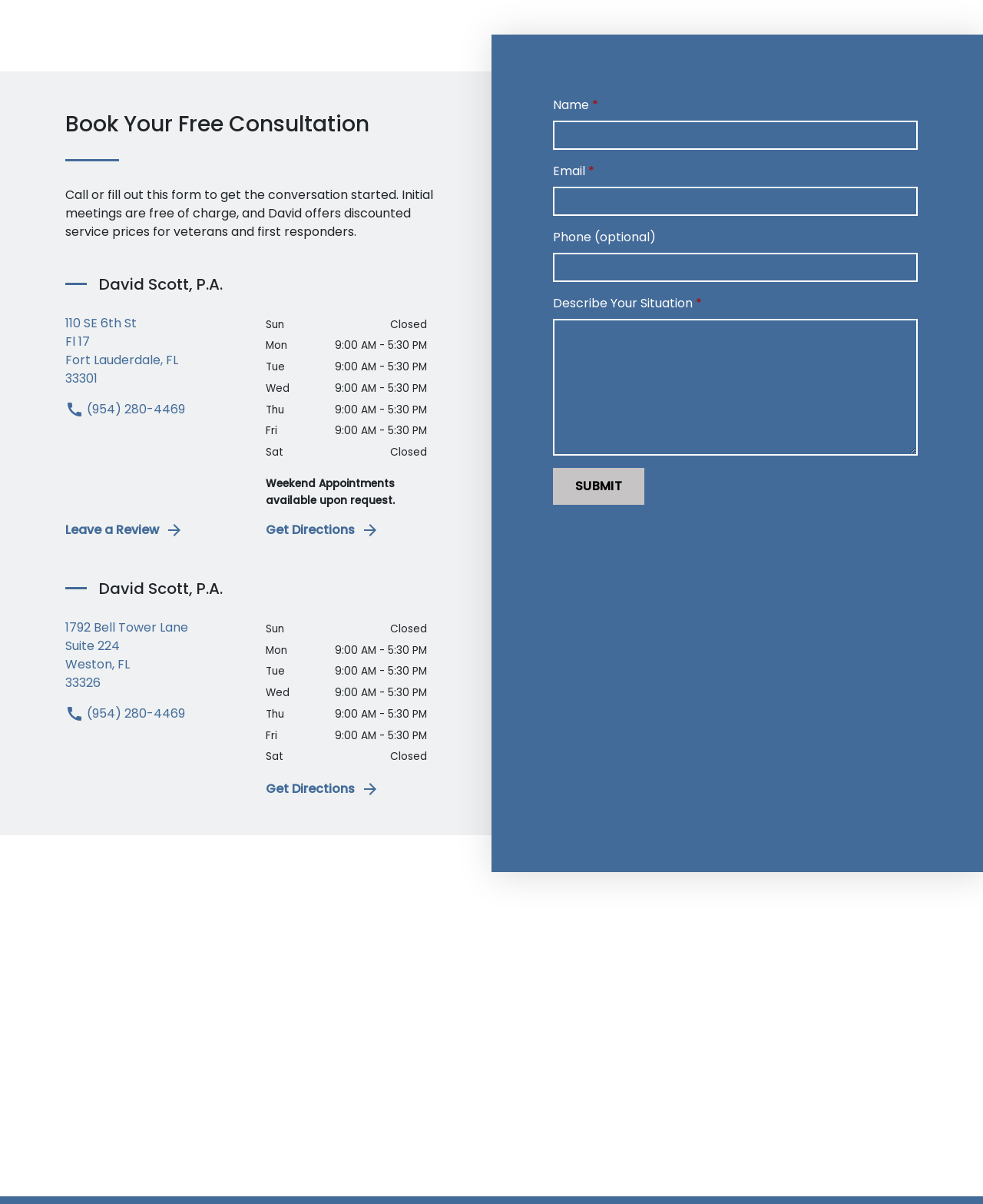Find and specify the bounding box coordinates that correspond to the clickable region for the instruction: "Fill out the 'Name' field".

[0.562, 0.1, 0.934, 0.124]